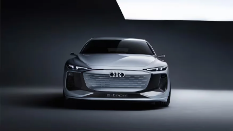Explain what is happening in the image with elaborate details.

The image showcases the sleek and modern design of the 2025 Audi A6 e-Tron, a cutting-edge electric vehicle that embodies luxury and innovation. The front view highlights its distinctive grille and streamlined body, emphasizing a bold yet sophisticated aesthetic. With a futuristic appearance and advanced lighting elements, the A6 e-Tron is designed to stand out on the road while offering an impressive range of features. This vehicle represents Audi's commitment to blending performance with sustainability, positioning itself prominently in the evolving electric car market.